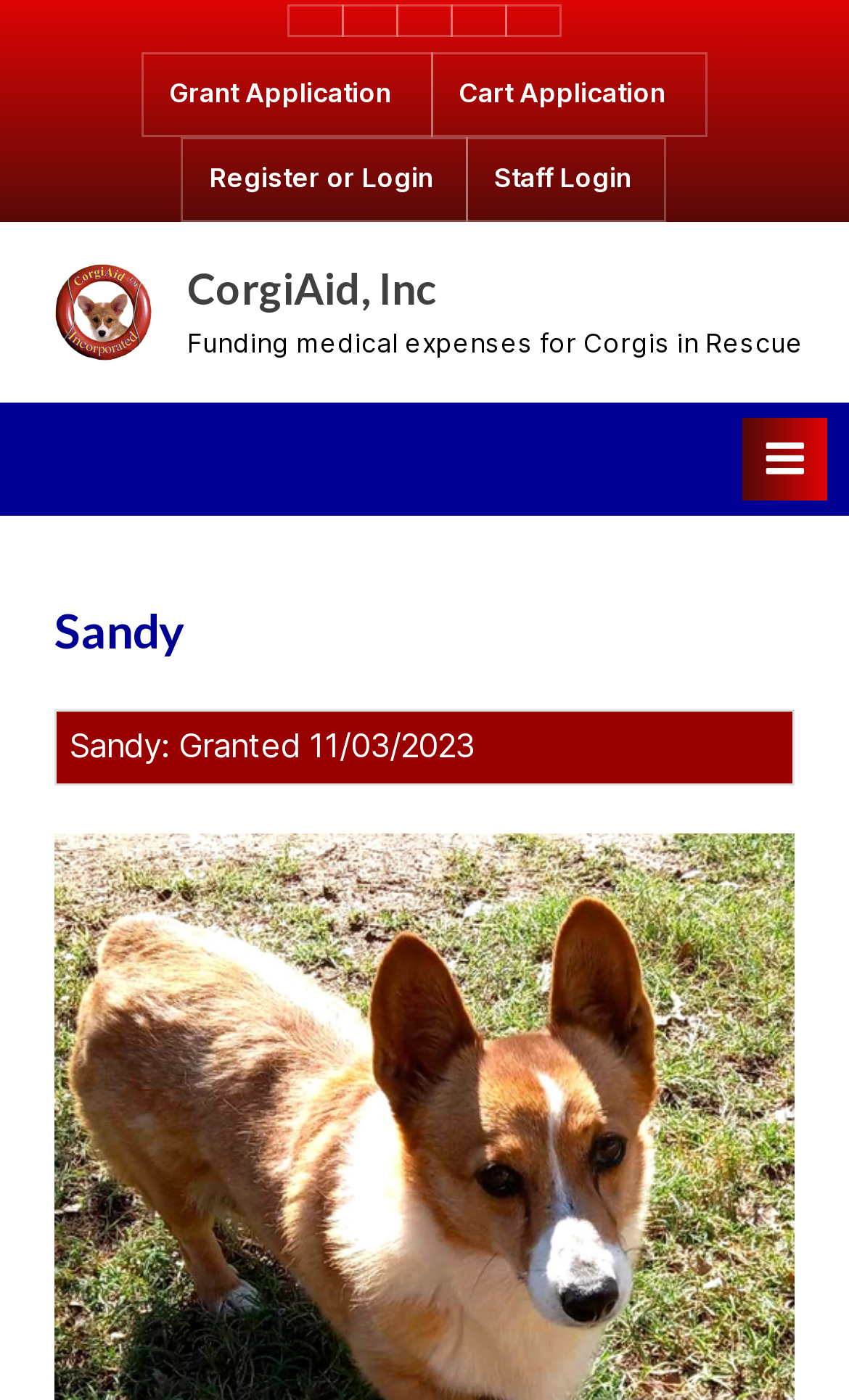What is the position of the 'Cart Application' link? Please answer the question using a single word or phrase based on the image.

Middle right